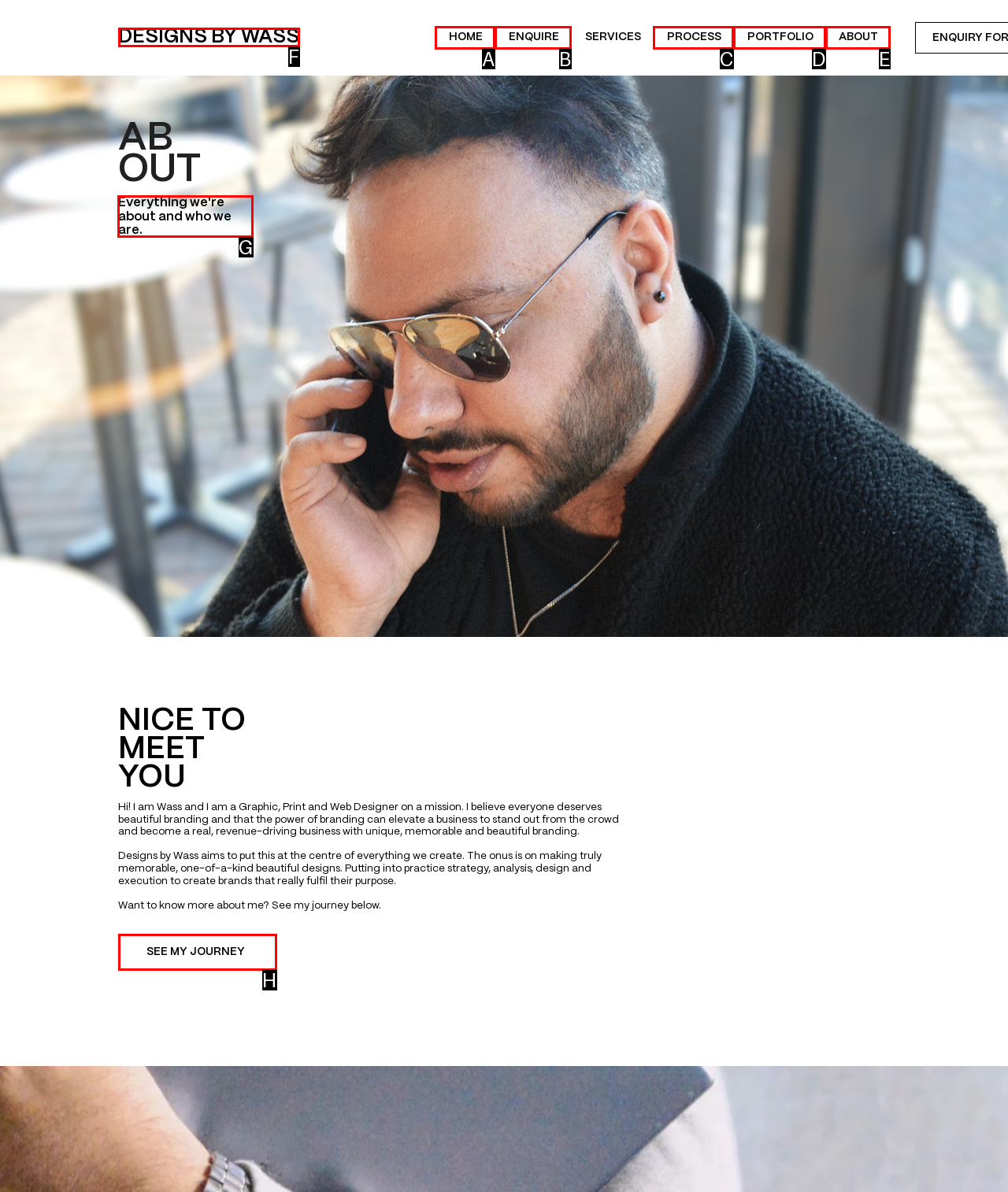Tell me the letter of the UI element to click in order to accomplish the following task: read about the designer
Answer with the letter of the chosen option from the given choices directly.

G